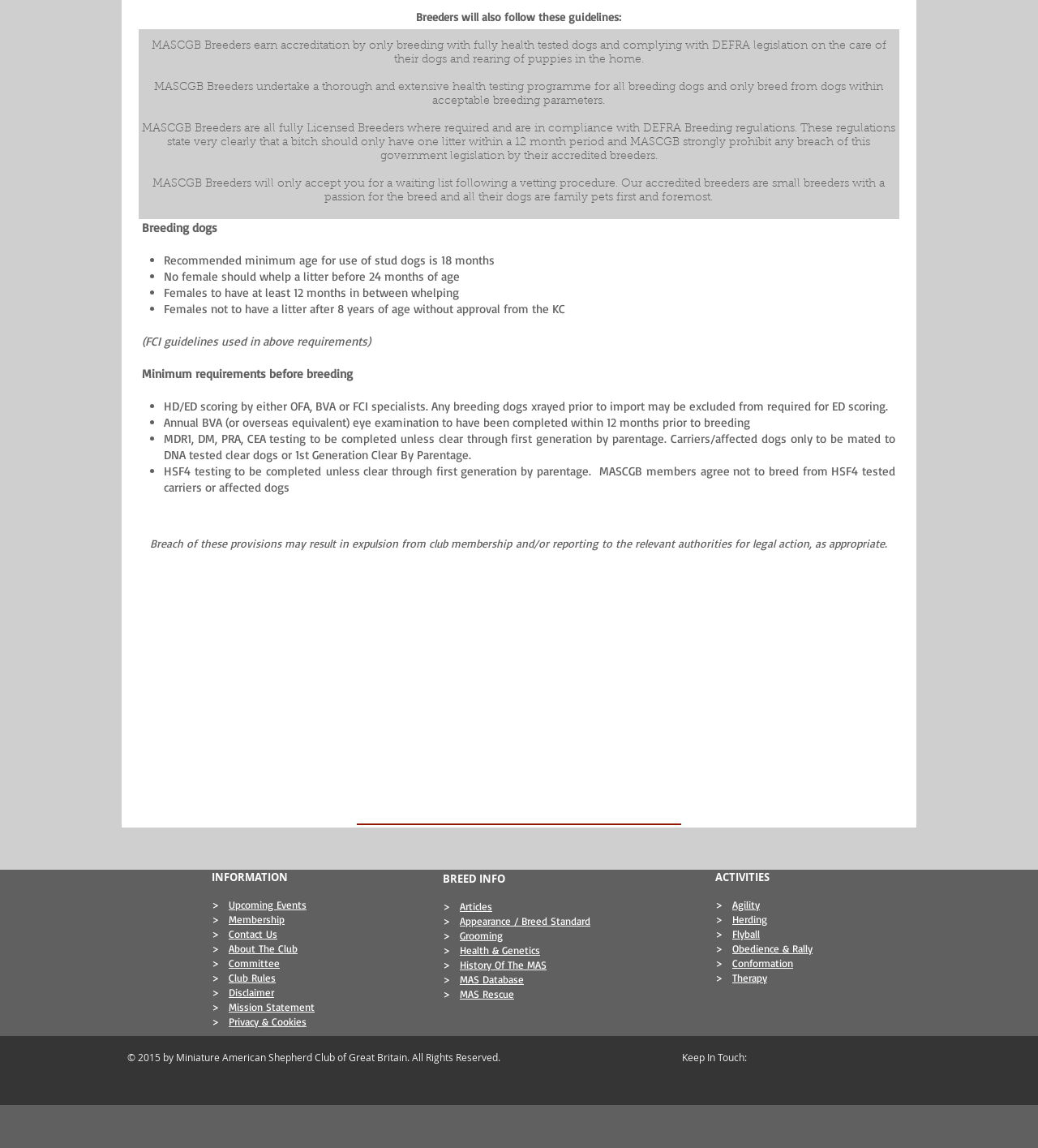Determine the bounding box coordinates of the element's region needed to click to follow the instruction: "Follow the 'Wix Facebook page' link". Provide these coordinates as four float numbers between 0 and 1, formatted as [left, top, right, bottom].

[0.732, 0.91, 0.755, 0.931]